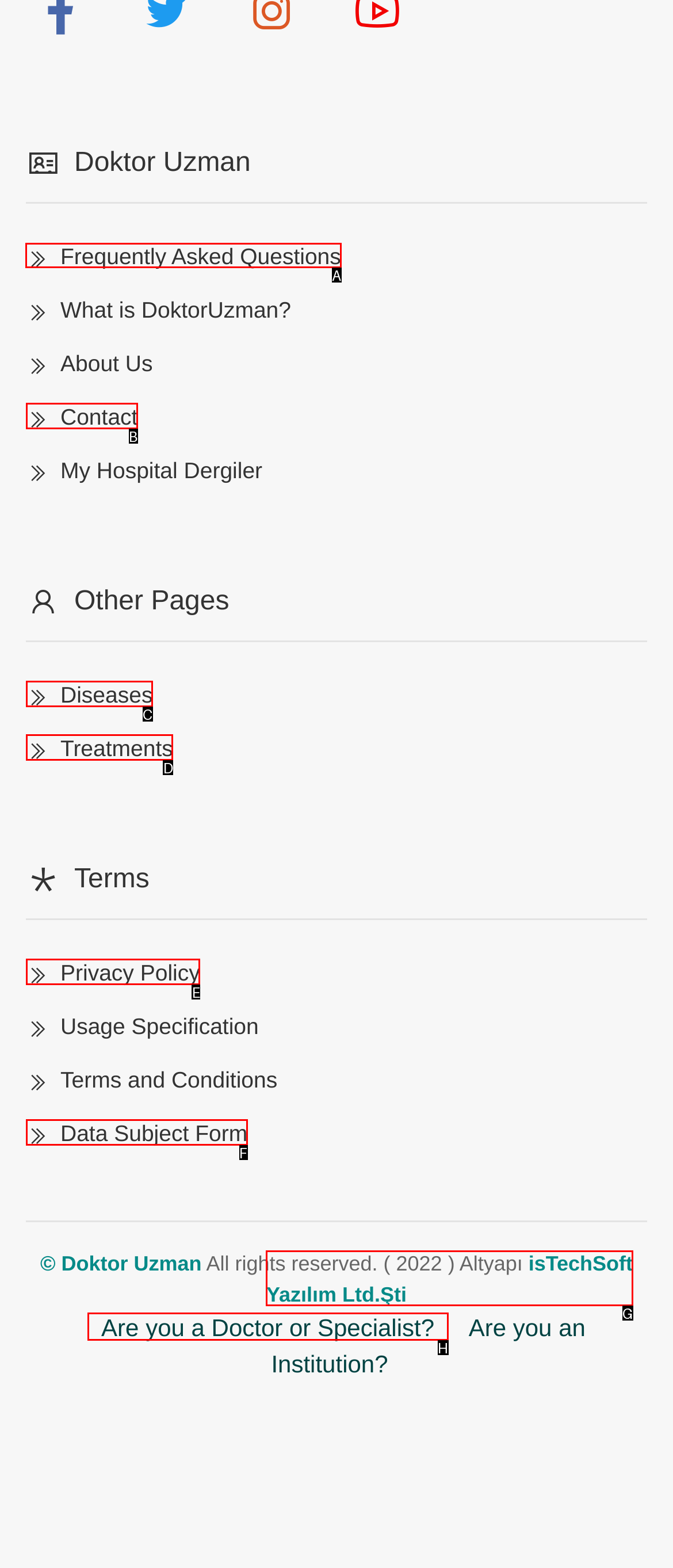Select the appropriate HTML element to click on to finish the task: Go to Frequently Asked Questions.
Answer with the letter corresponding to the selected option.

A